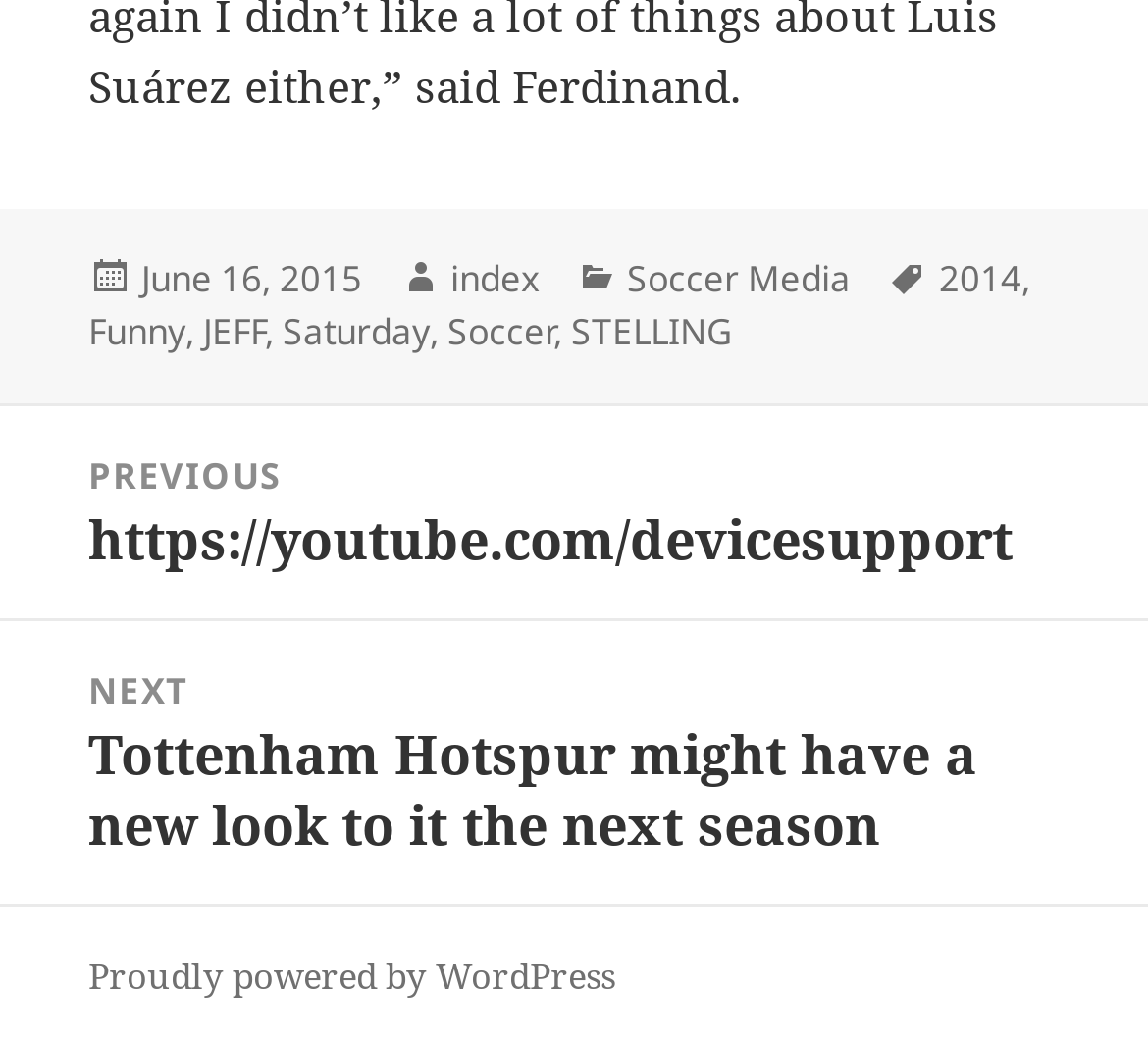Bounding box coordinates are given in the format (top-left x, top-left y, bottom-right x, bottom-right y). All values should be floating point numbers between 0 and 1. Provide the bounding box coordinate for the UI element described as: Projects

None